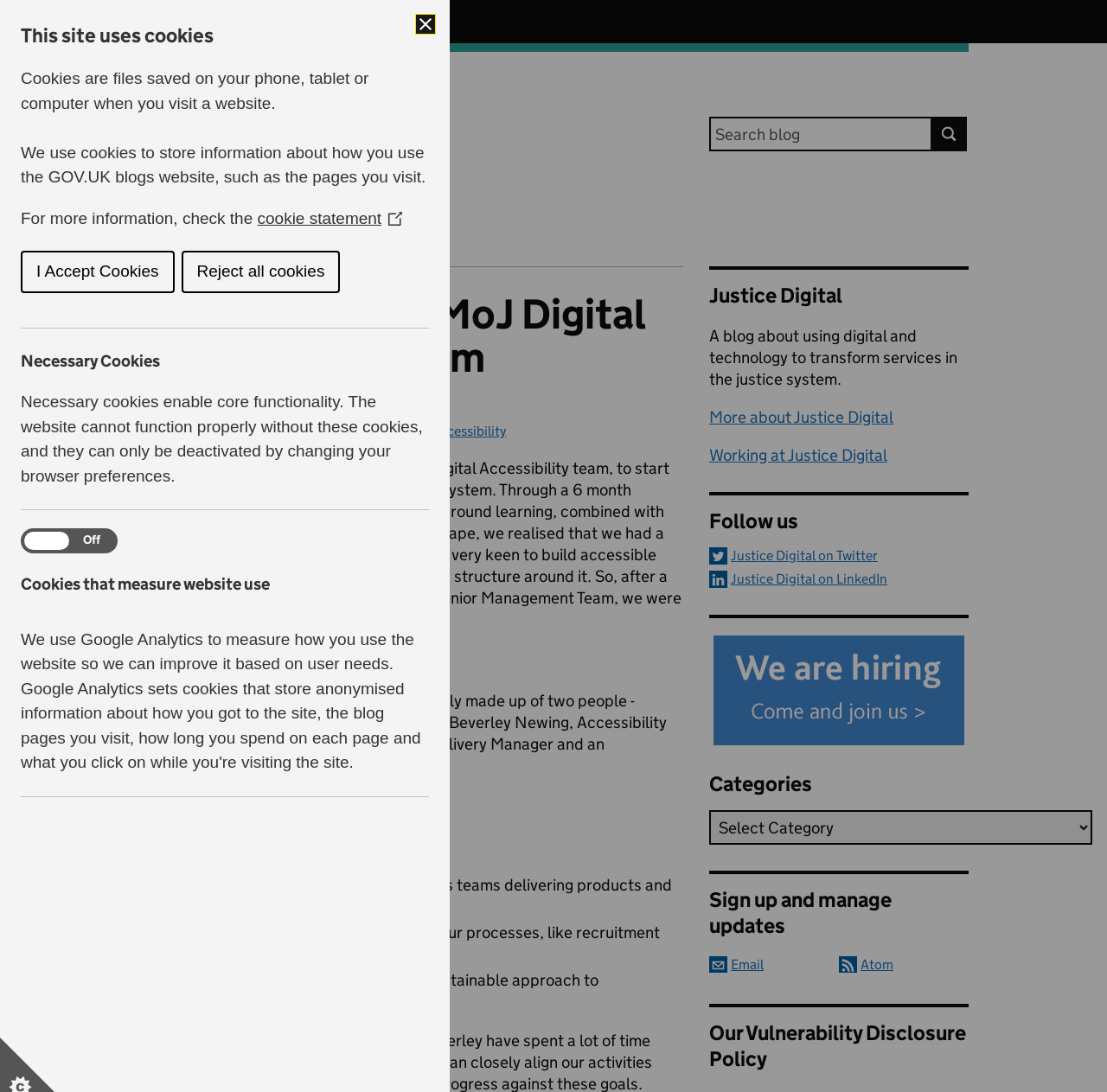Please study the image and answer the question comprehensively:
What is the name of the blog?

The name of the blog is mentioned in the banner section, which displays the text 'Blog Justice Digital'.